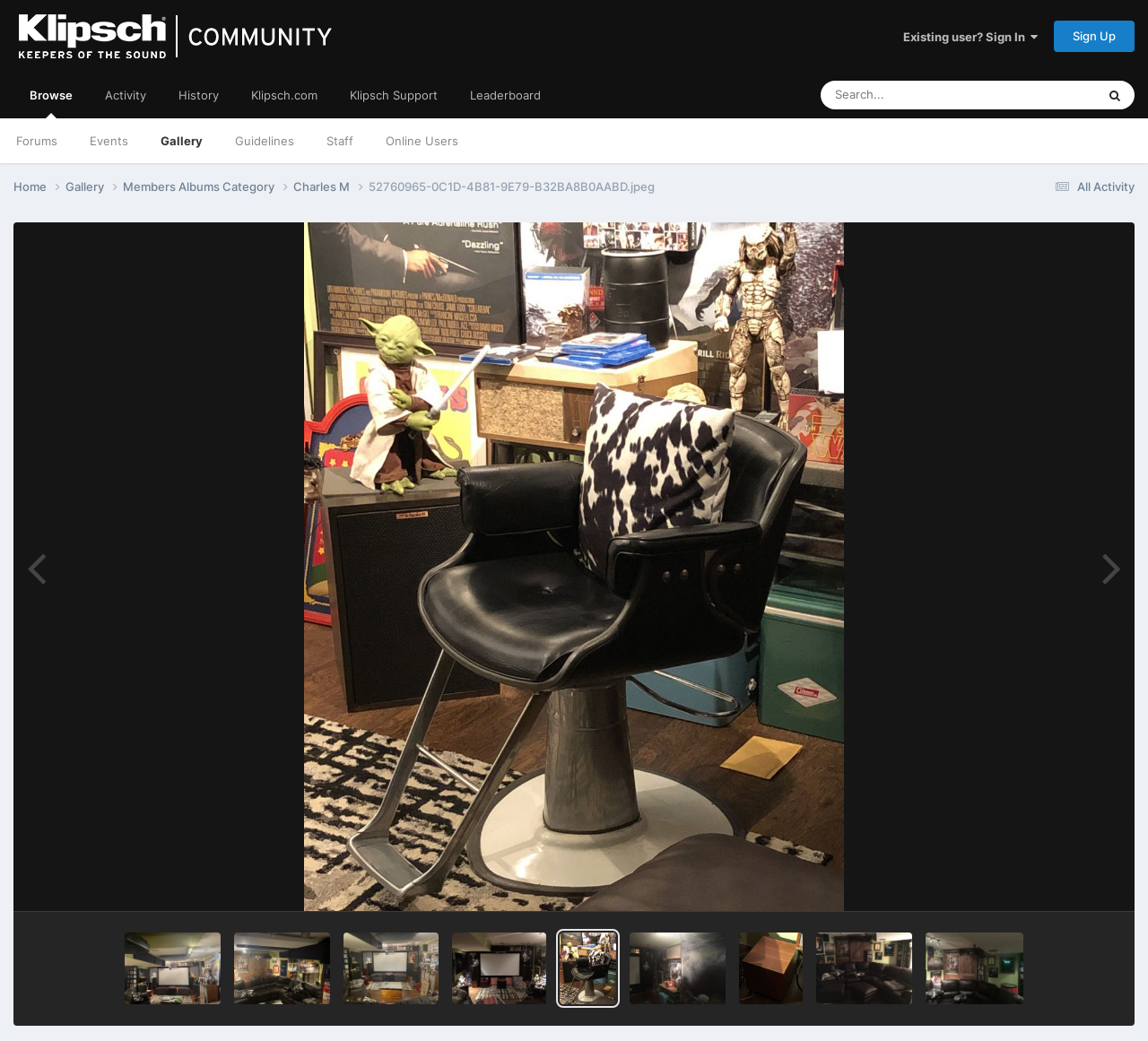Respond to the following question using a concise word or phrase: 
How many search options are available?

2